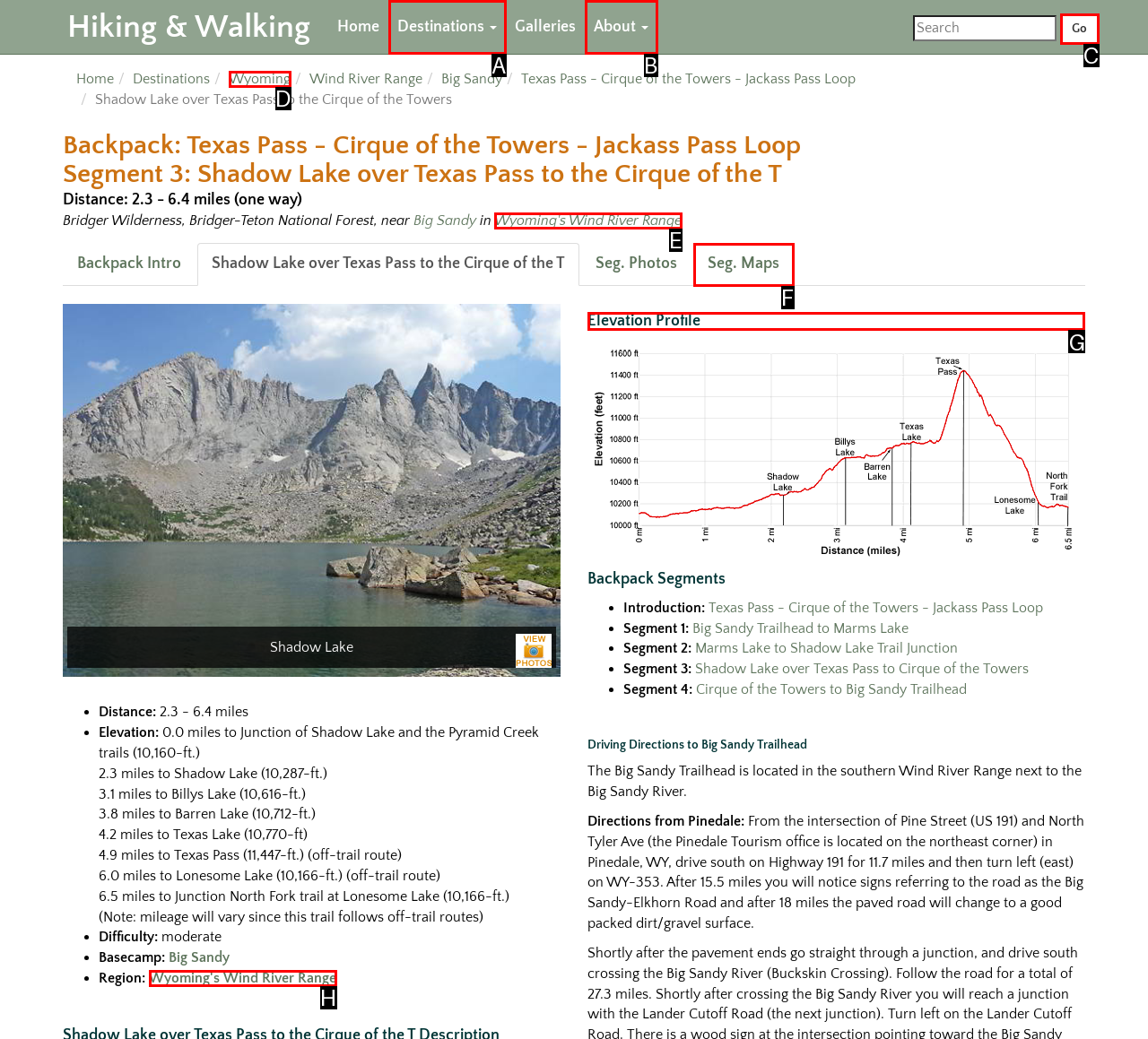Select the correct UI element to click for this task: Explore Elevation Profile.
Answer using the letter from the provided options.

G